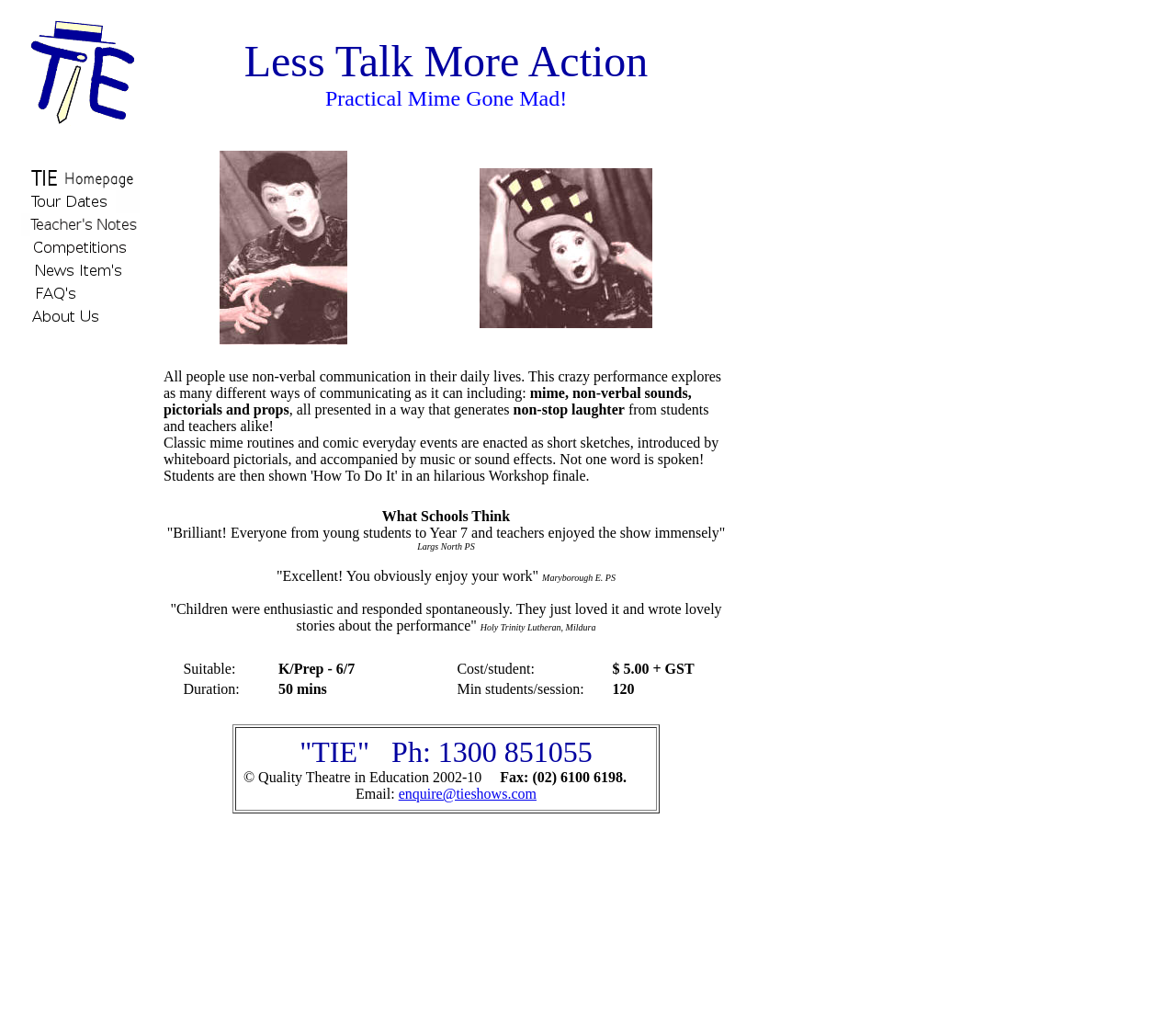Locate the coordinates of the bounding box for the clickable region that fulfills this instruction: "Contact the theatre company via email".

[0.339, 0.777, 0.456, 0.792]